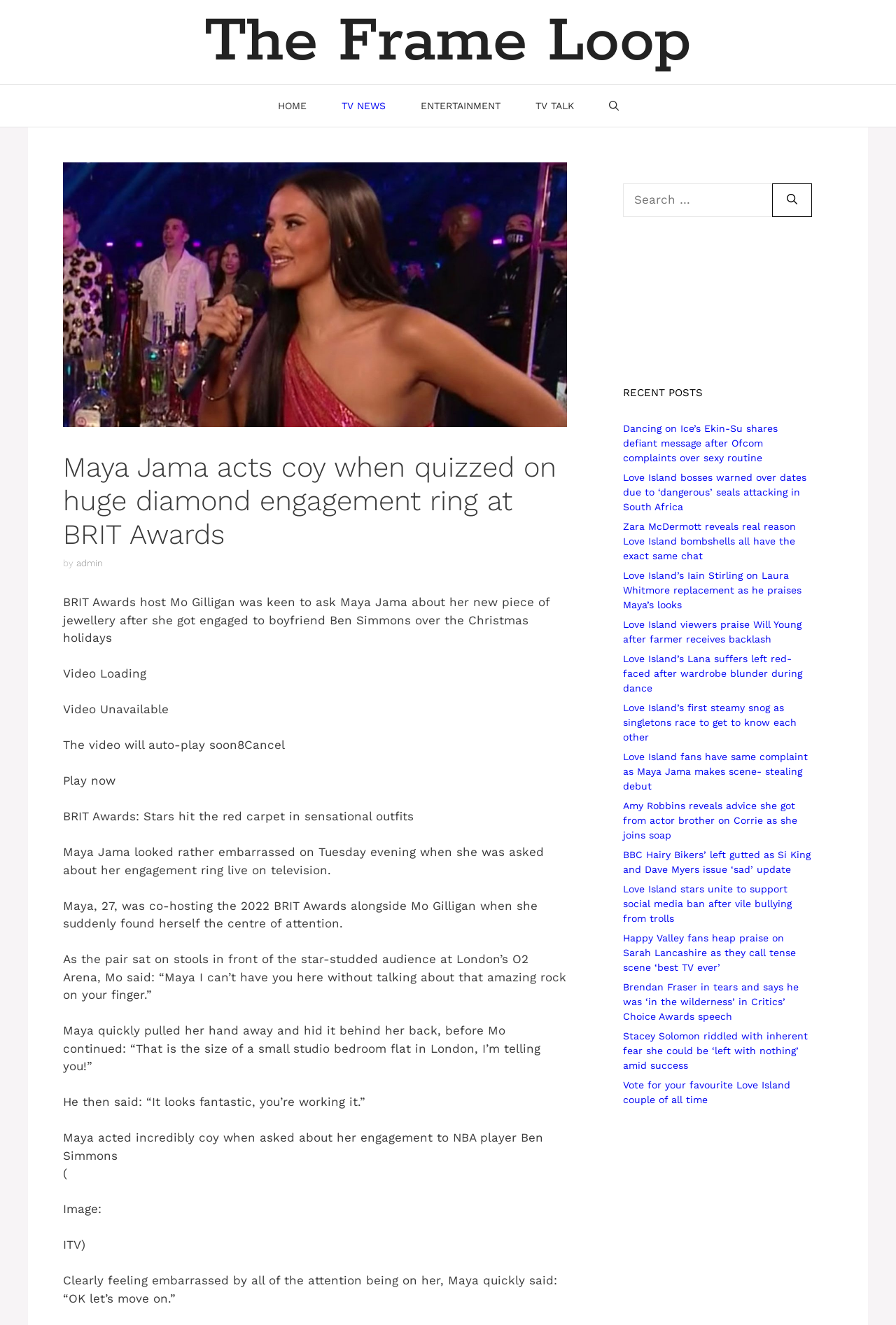Locate the UI element that matches the description admin in the webpage screenshot. Return the bounding box coordinates in the format (top-left x, top-left y, bottom-right x, bottom-right y), with values ranging from 0 to 1.

[0.085, 0.421, 0.115, 0.429]